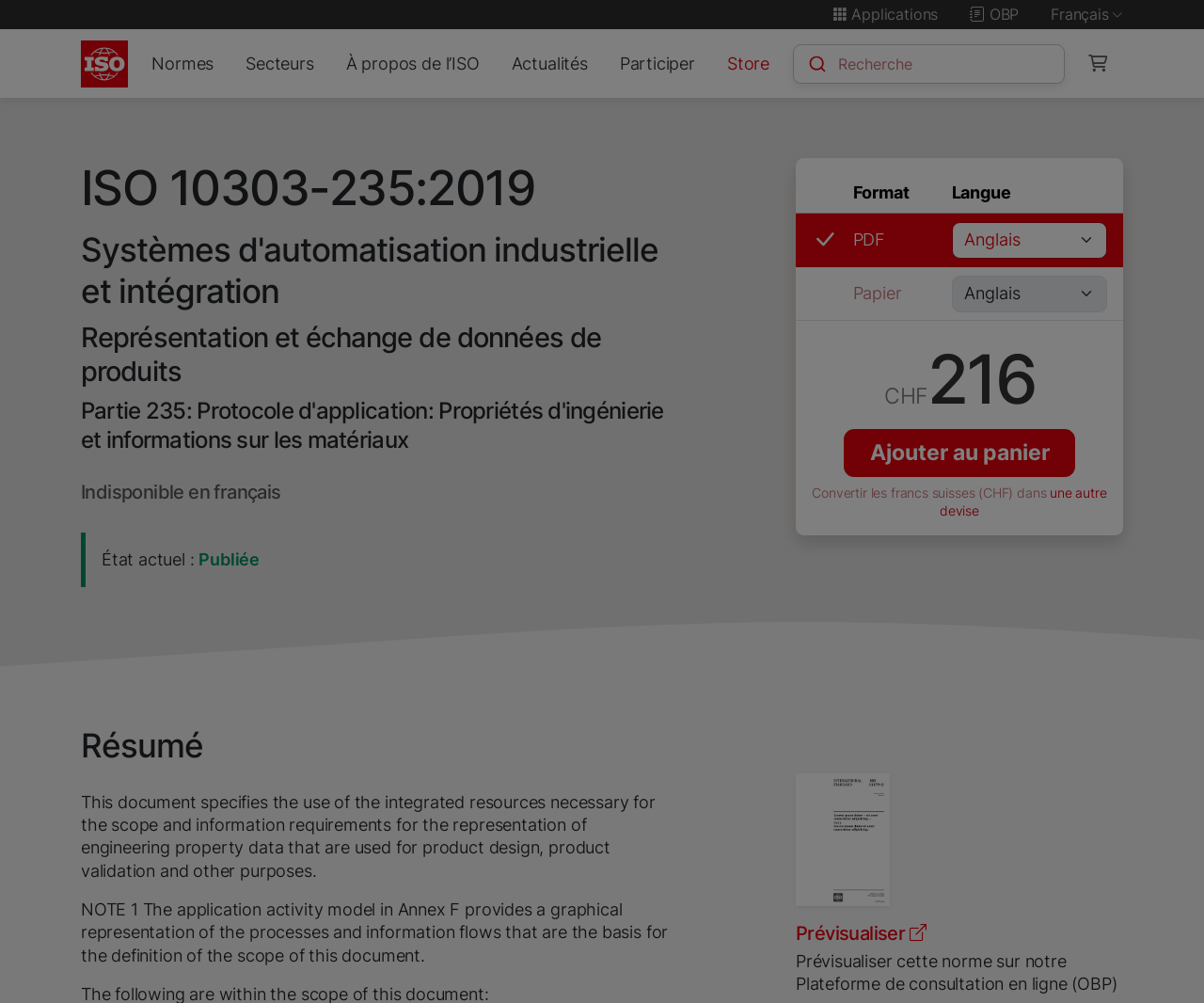Please predict the bounding box coordinates (top-left x, top-left y, bottom-right x, bottom-right y) for the UI element in the screenshot that fits the description: À propos de l’ISO

[0.281, 0.044, 0.405, 0.083]